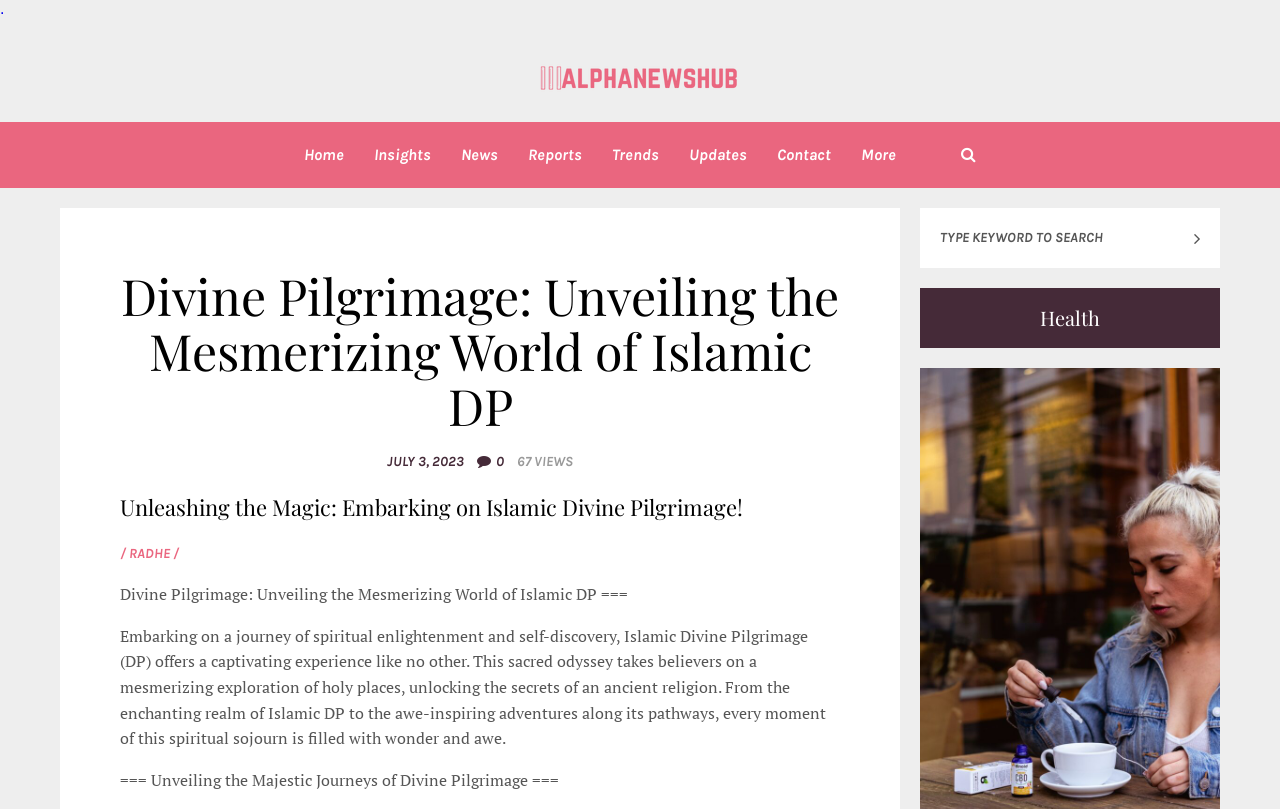Locate the bounding box coordinates for the element described below: "Contact". The coordinates must be four float values between 0 and 1, formatted as [left, top, right, bottom].

[0.607, 0.055, 0.649, 0.326]